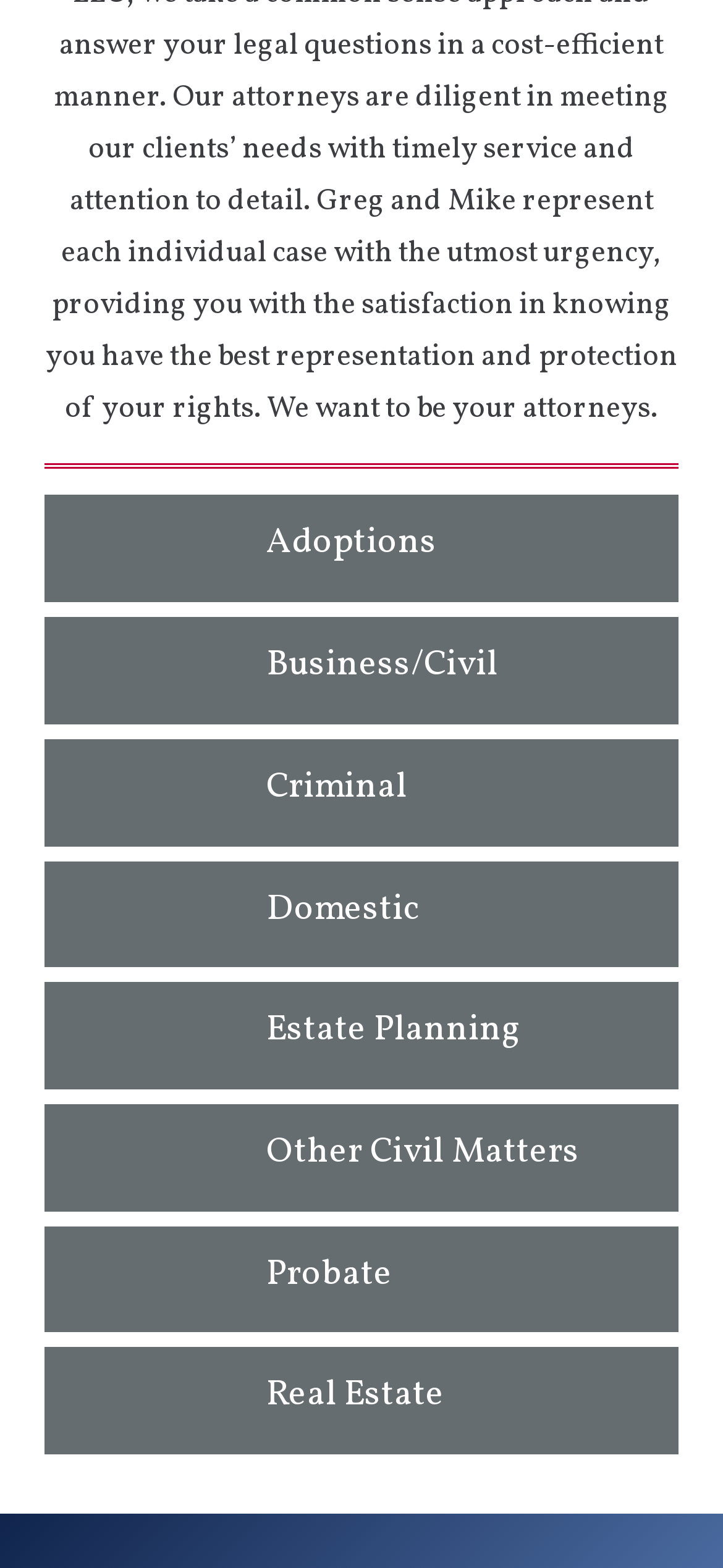Look at the image and write a detailed answer to the question: 
What is the last category listed on this webpage?

By examining the webpage structure, I can see that the categories are listed in a vertical order, and the last category listed is Real Estate.